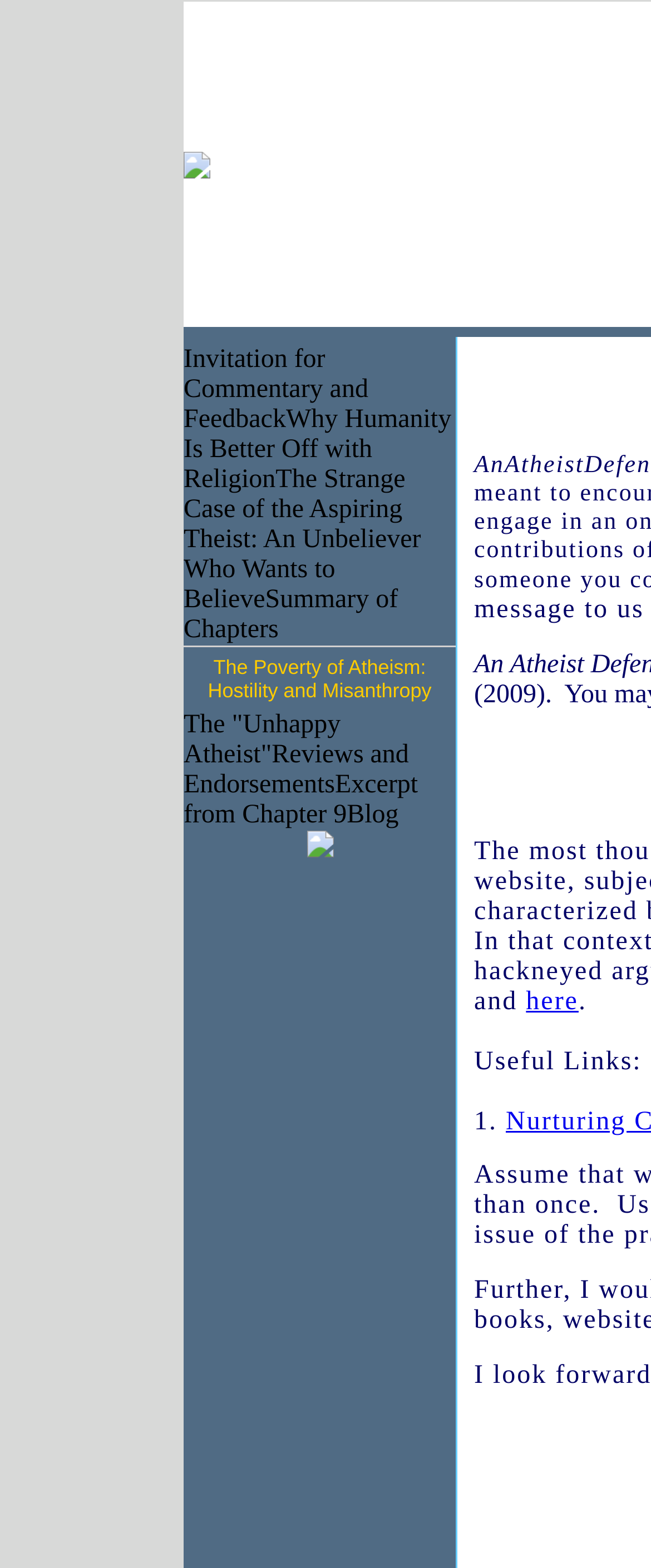Analyze the image and answer the question with as much detail as possible: 
What is the title of the first chapter mentioned on the webpage?

The first chapter mentioned on the webpage is 'The Poverty of Atheism: Hostility and Misanthropy', which is linked to from the 'Invitation for Commentary' section.